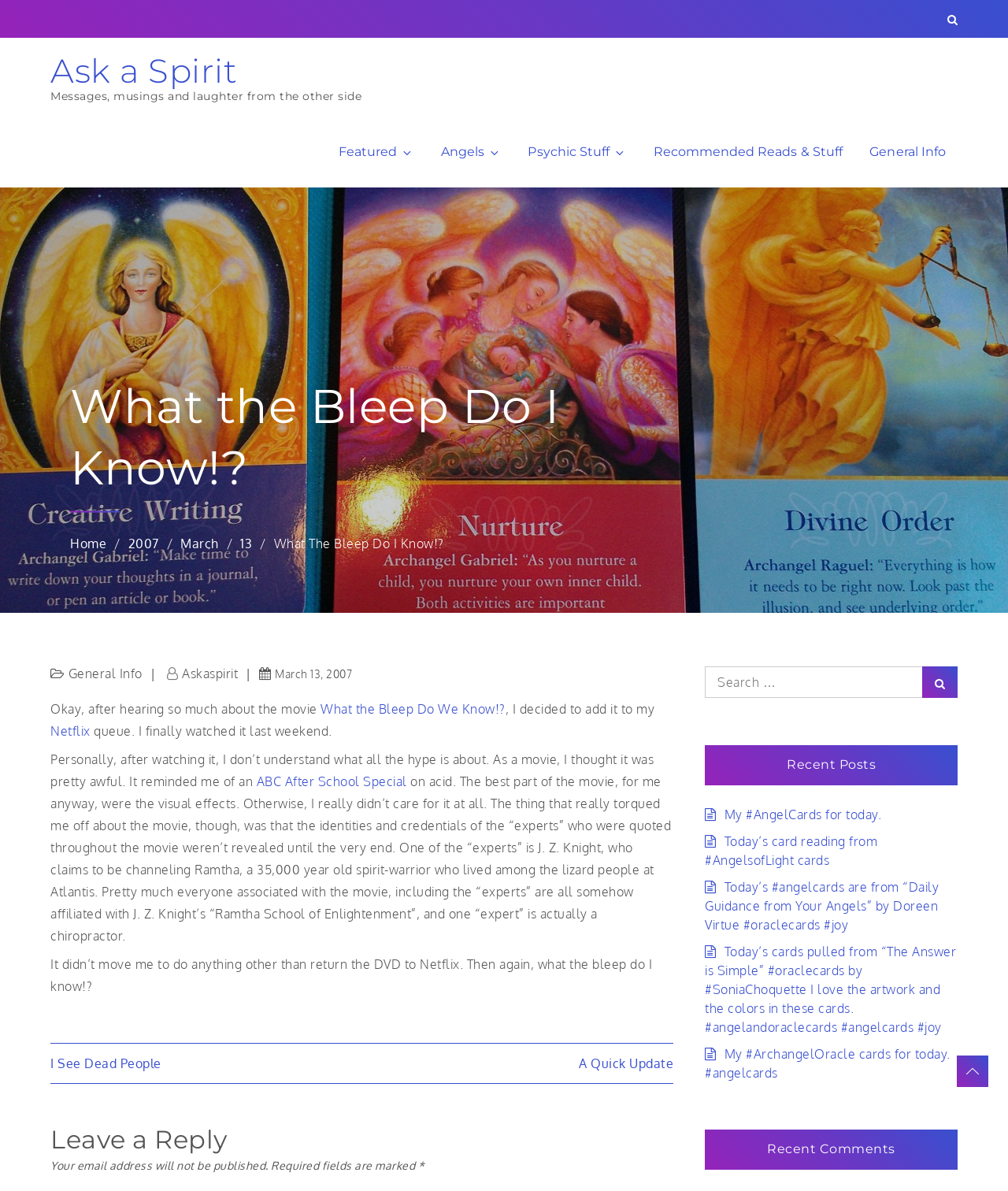Based on the element description "Netflix", predict the bounding box coordinates of the UI element.

[0.05, 0.607, 0.089, 0.62]